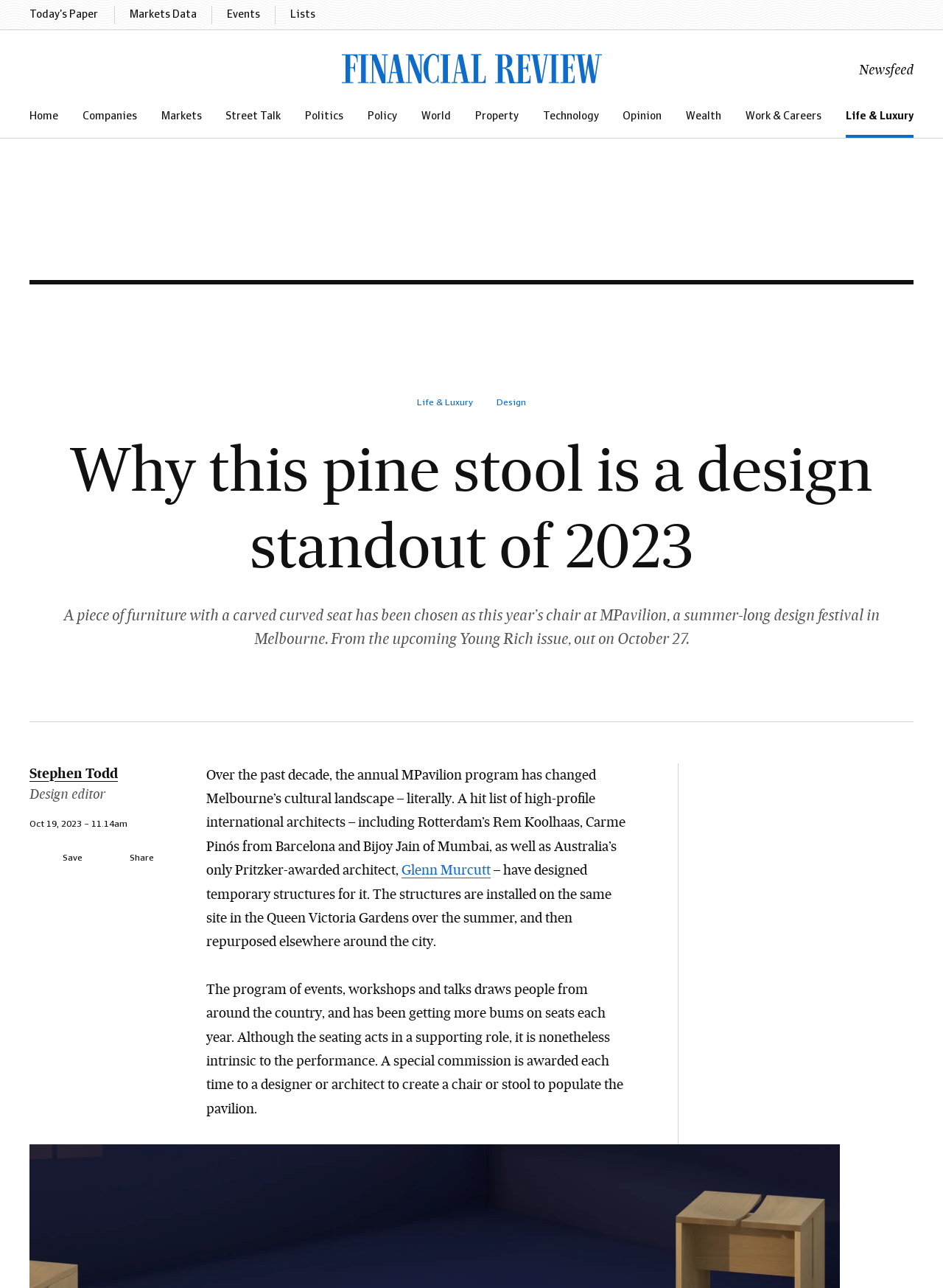What is the name of the festival mentioned in the article?
Give a one-word or short phrase answer based on the image.

MPavilion